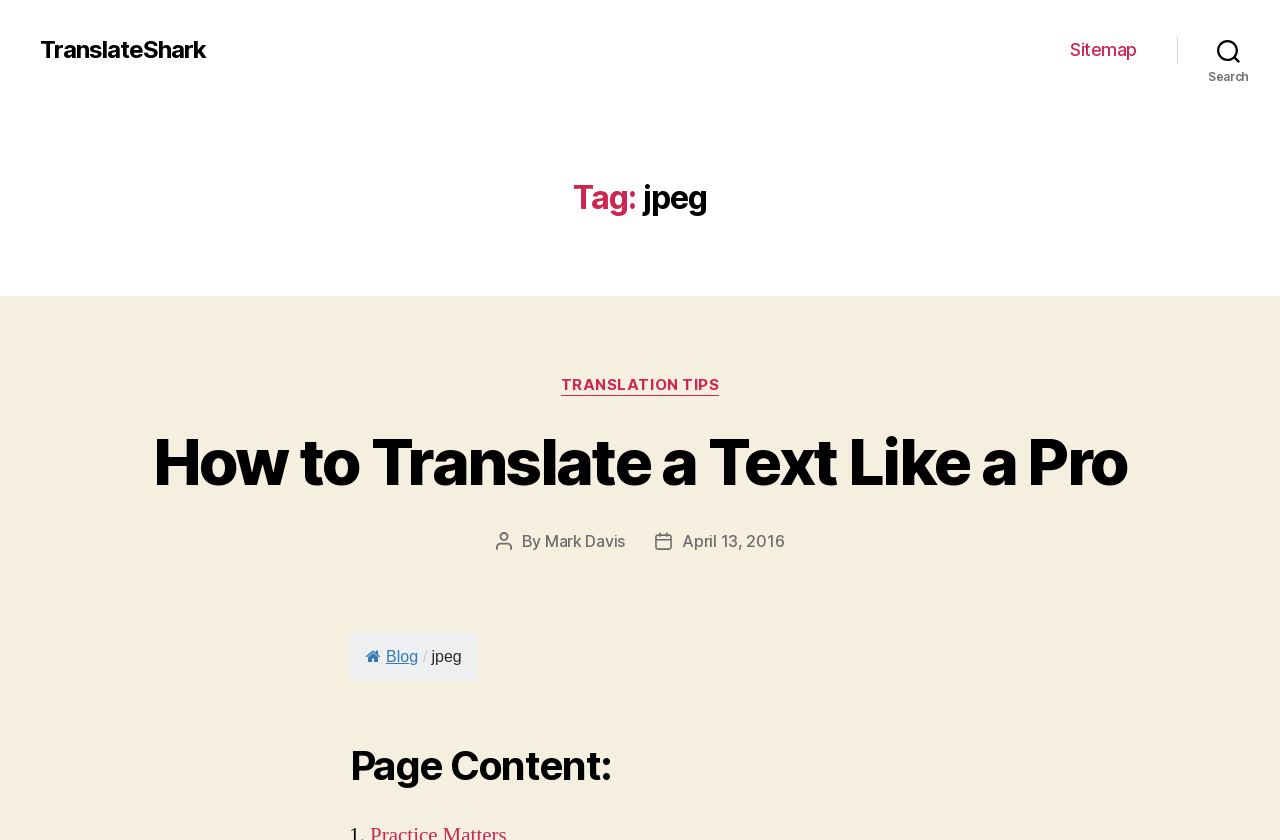Find and specify the bounding box coordinates that correspond to the clickable region for the instruction: "go to TranslateShark homepage".

[0.031, 0.045, 0.161, 0.074]